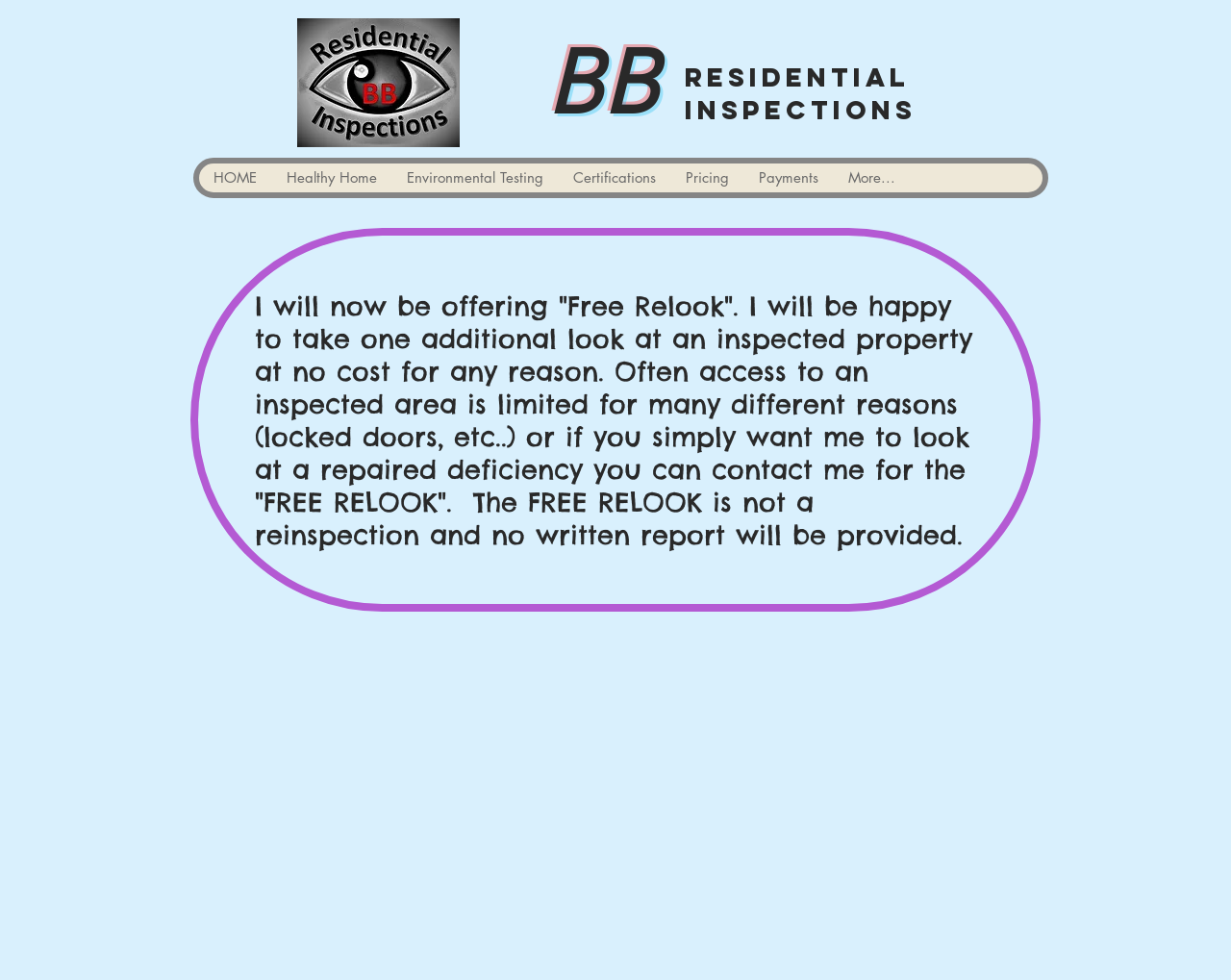Analyze the image and answer the question with as much detail as possible: 
How many navigation links are there?

By examining the navigation section, I count 7 links: 'HOME', 'Healthy Home', 'Environmental Testing', 'Certifications', 'Pricing', 'Payments', and 'More...'.